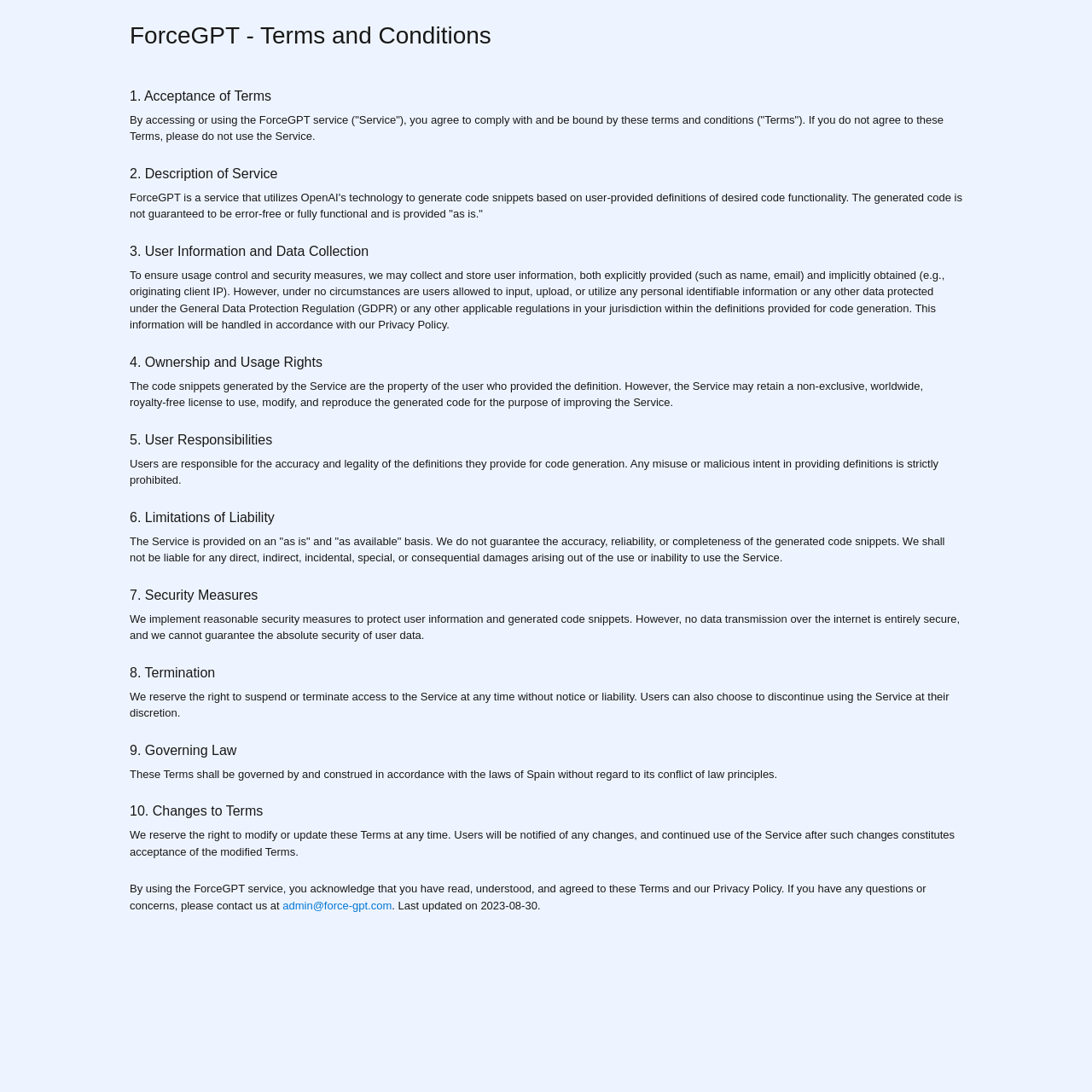Please find and generate the text of the main heading on the webpage.

ForceGPT - Terms and Conditions